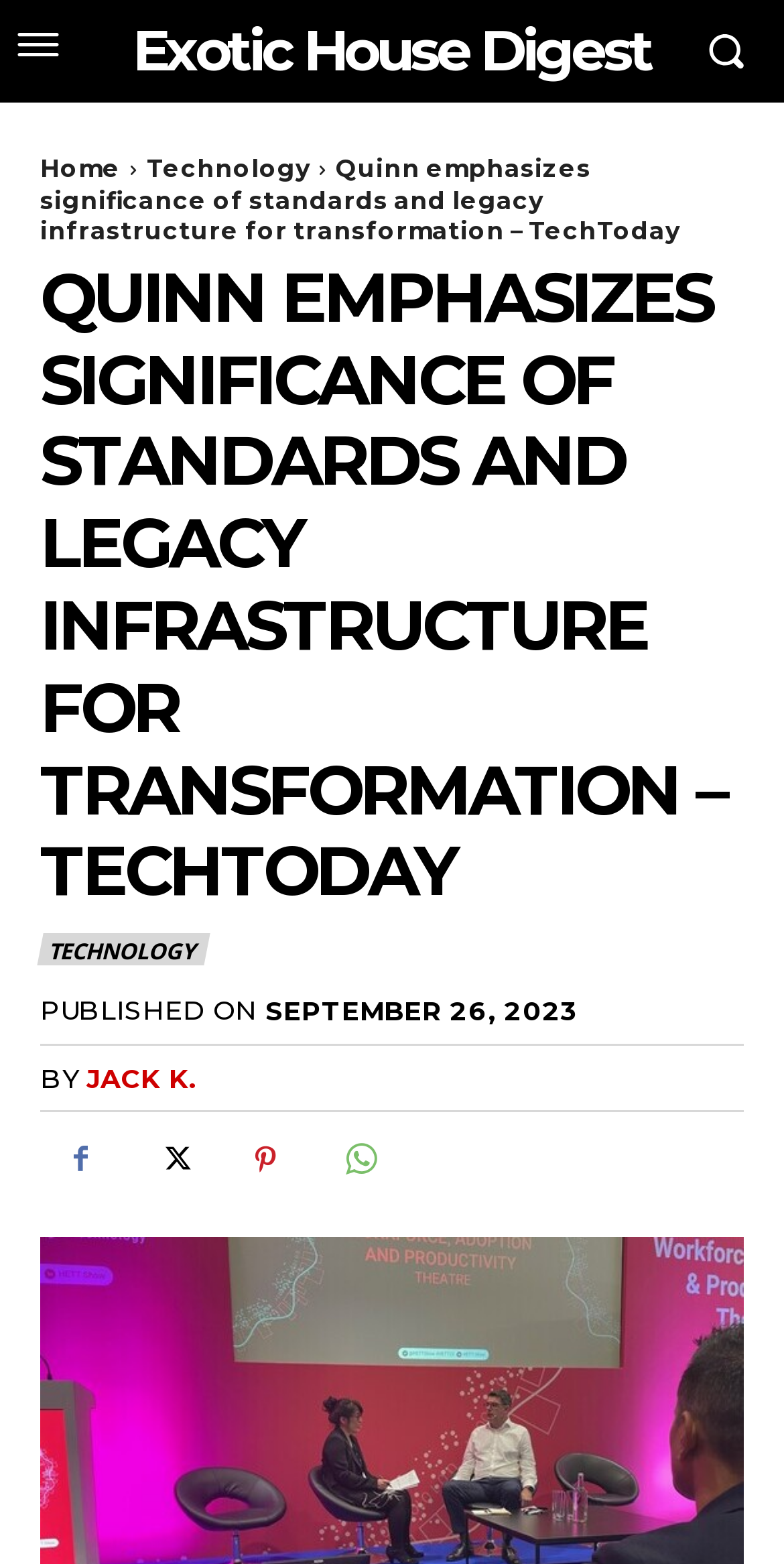Determine the bounding box coordinates of the region I should click to achieve the following instruction: "read article by JACK K.". Ensure the bounding box coordinates are four float numbers between 0 and 1, i.e., [left, top, right, bottom].

[0.11, 0.678, 0.251, 0.7]